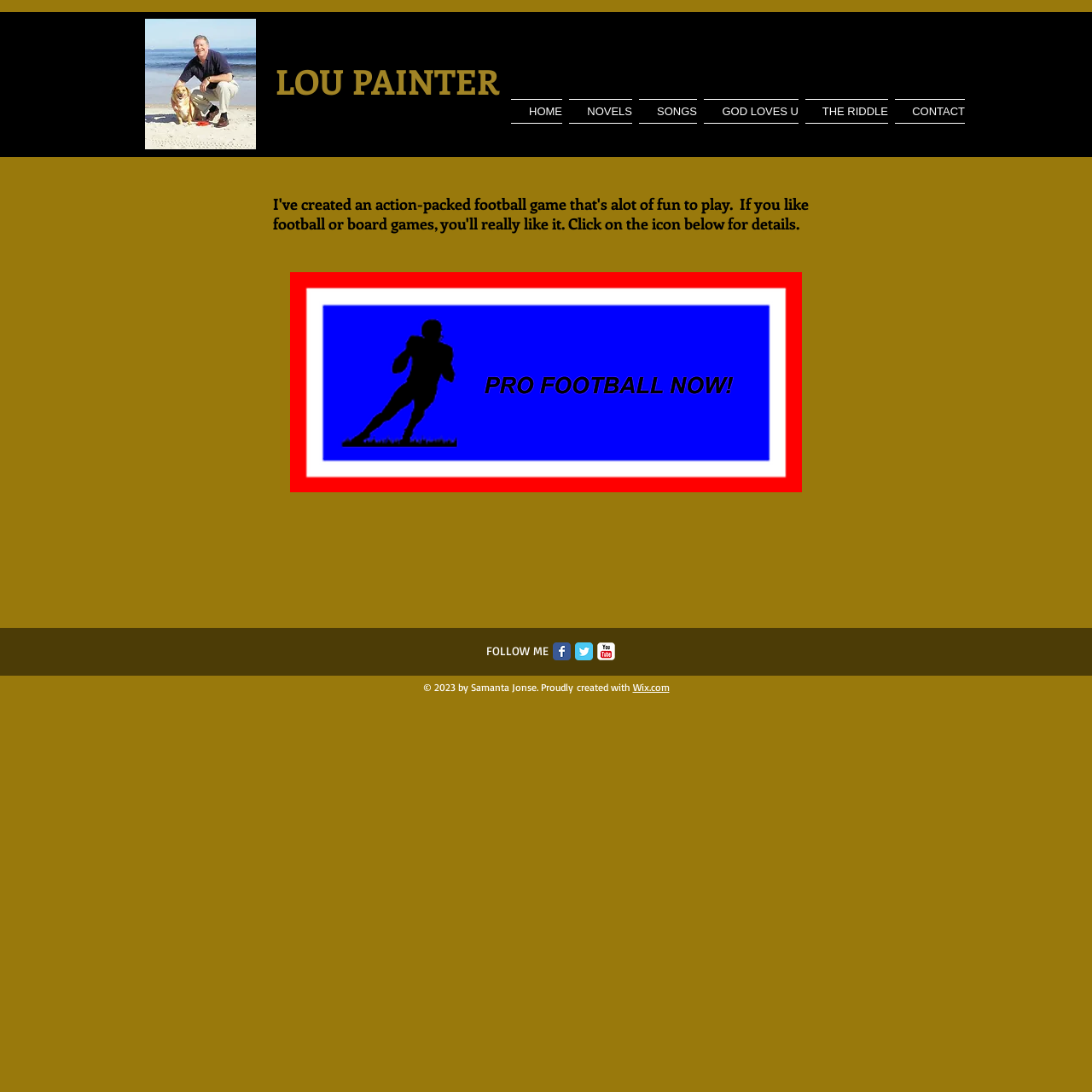Determine the bounding box coordinates of the clickable region to carry out the instruction: "Visit the HOME page".

[0.468, 0.091, 0.518, 0.113]